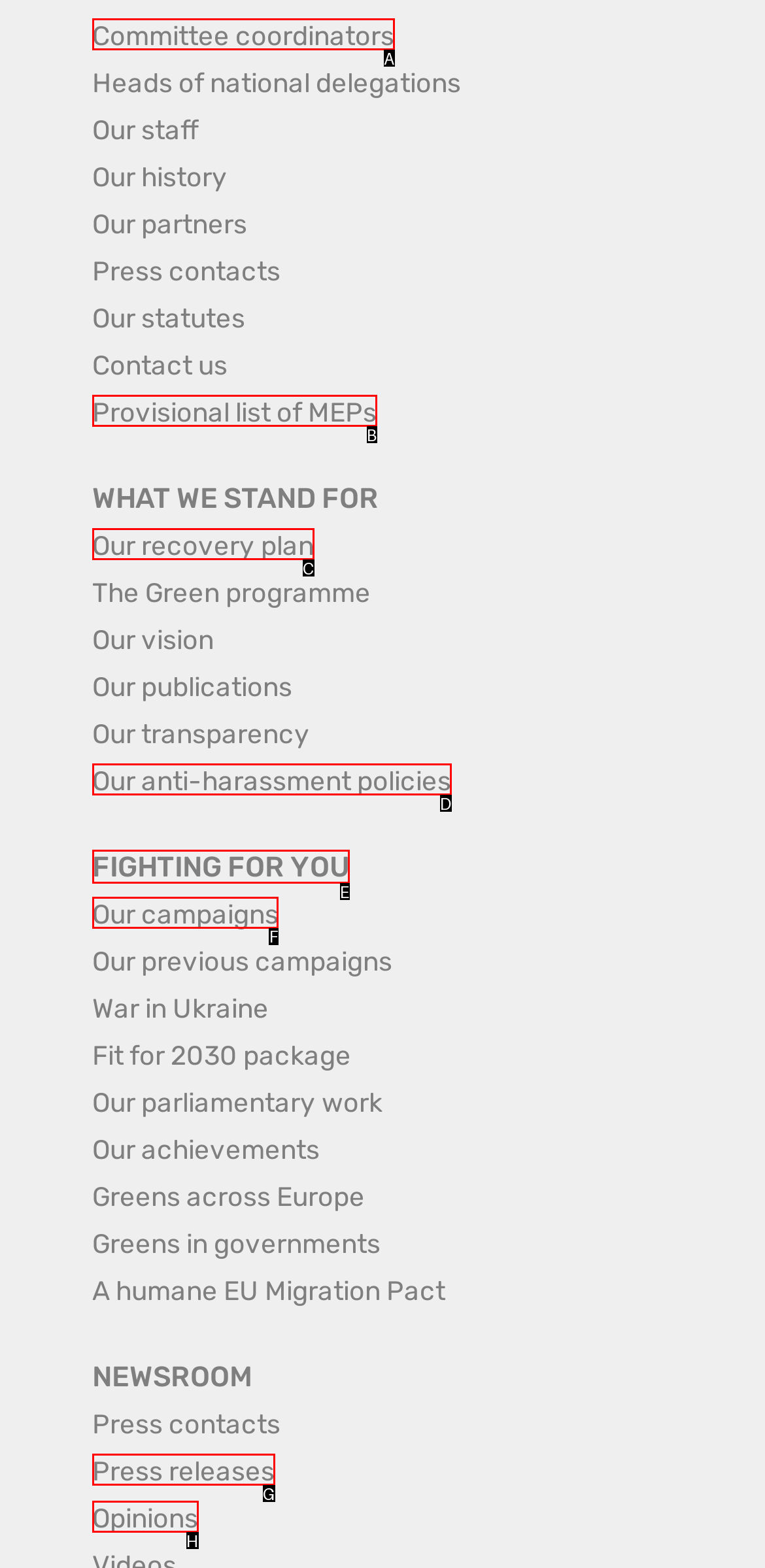To achieve the task: Explore our campaigns, which HTML element do you need to click?
Respond with the letter of the correct option from the given choices.

F